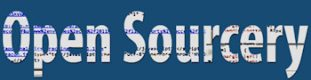Please study the image and answer the question comprehensively:
What is the theme of the imagery?

The caption explains that the imagery aligns with themes of open-source collaboration and transparency, reflecting the ethos of community-driven innovation within the tech industry, which suggests that the theme of the imagery is open-source collaboration.